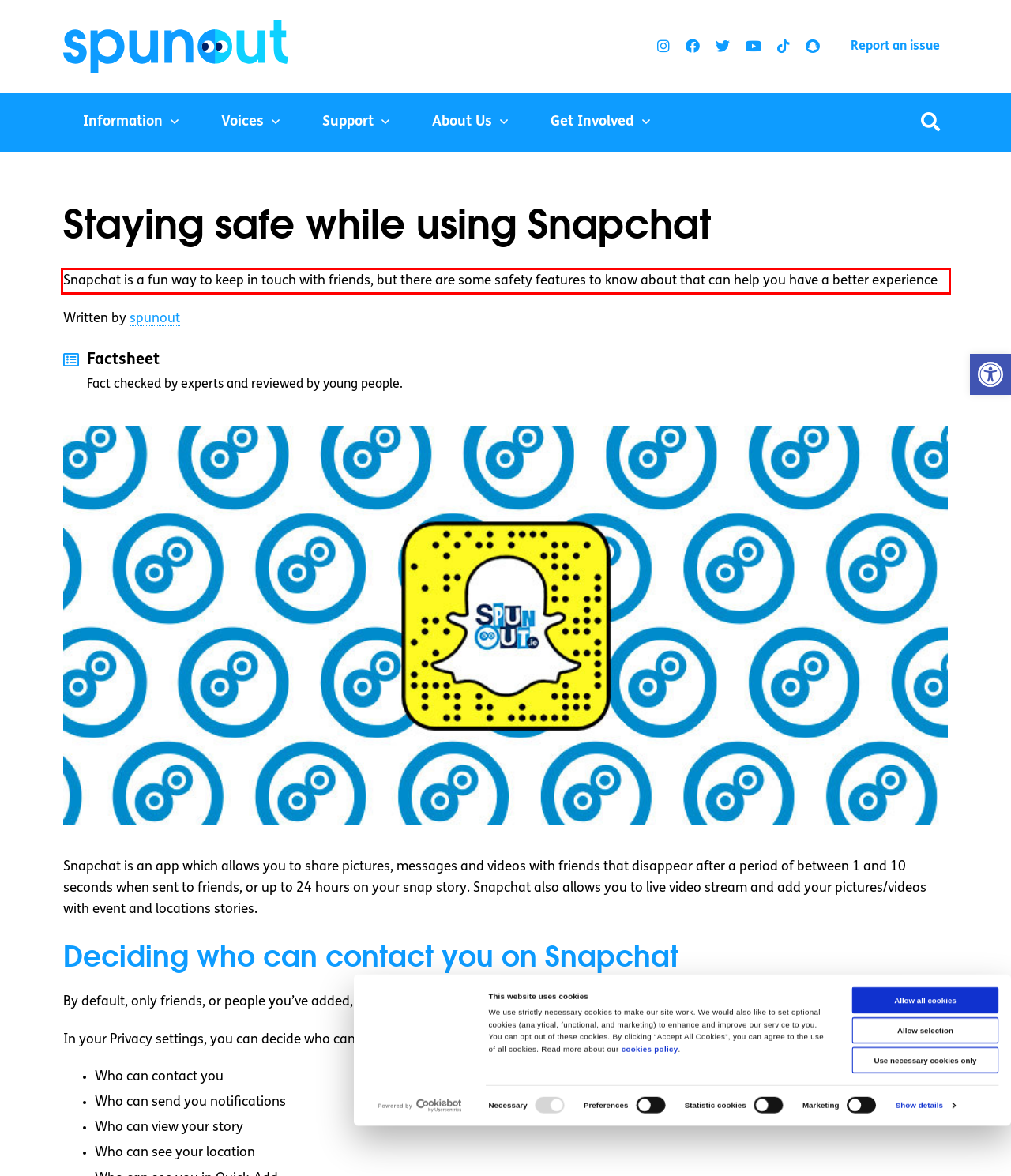You are given a webpage screenshot with a red bounding box around a UI element. Extract and generate the text inside this red bounding box.

Snapchat is a fun way to keep in touch with friends, but there are some safety features to know about that can help you have a better experience